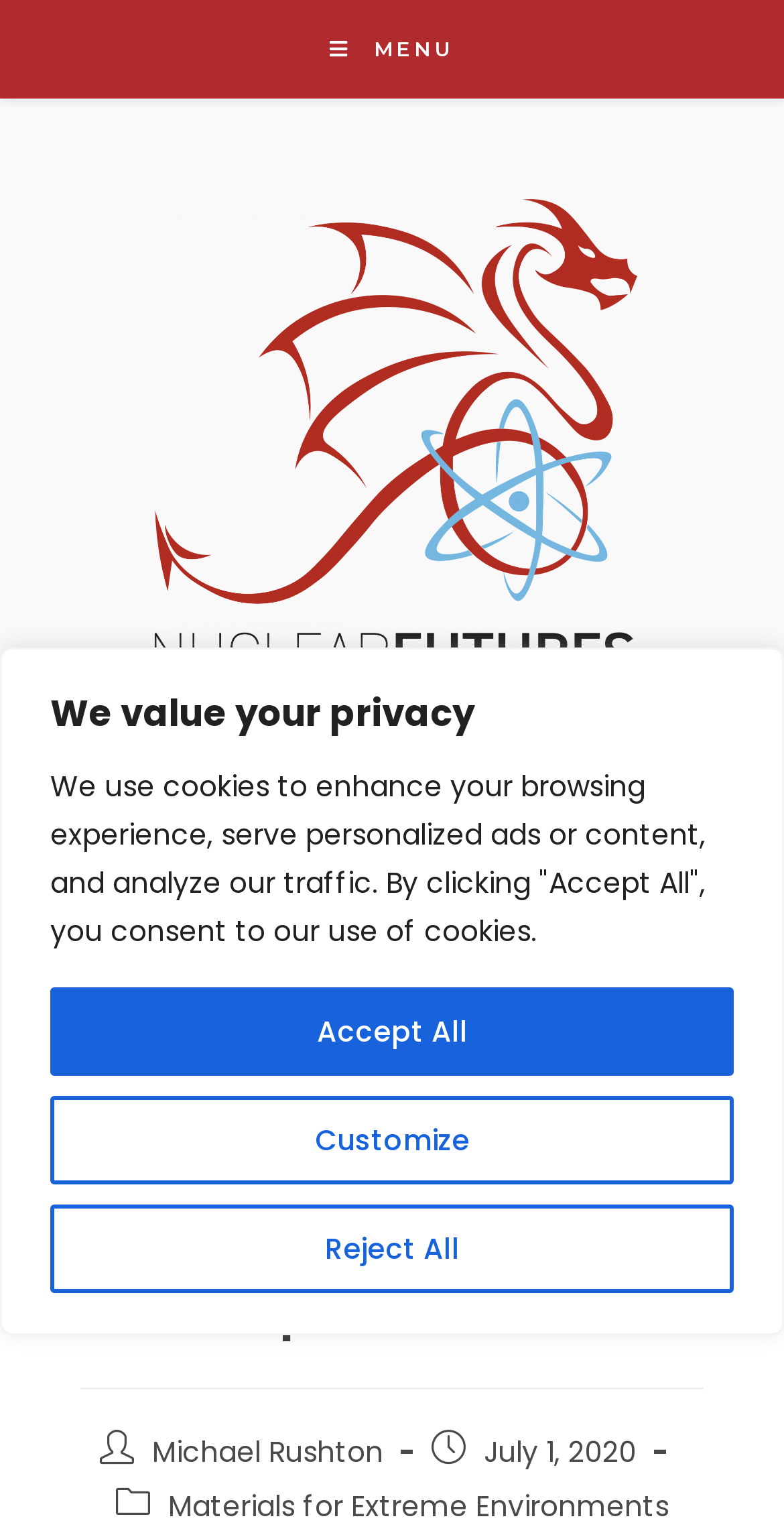Determine the bounding box coordinates of the clickable element to complete this instruction: "Visit the Nuclear Futures Bangor – Research Groups page". Provide the coordinates in the format of four float numbers between 0 and 1, [left, top, right, bottom].

[0.188, 0.287, 0.812, 0.313]